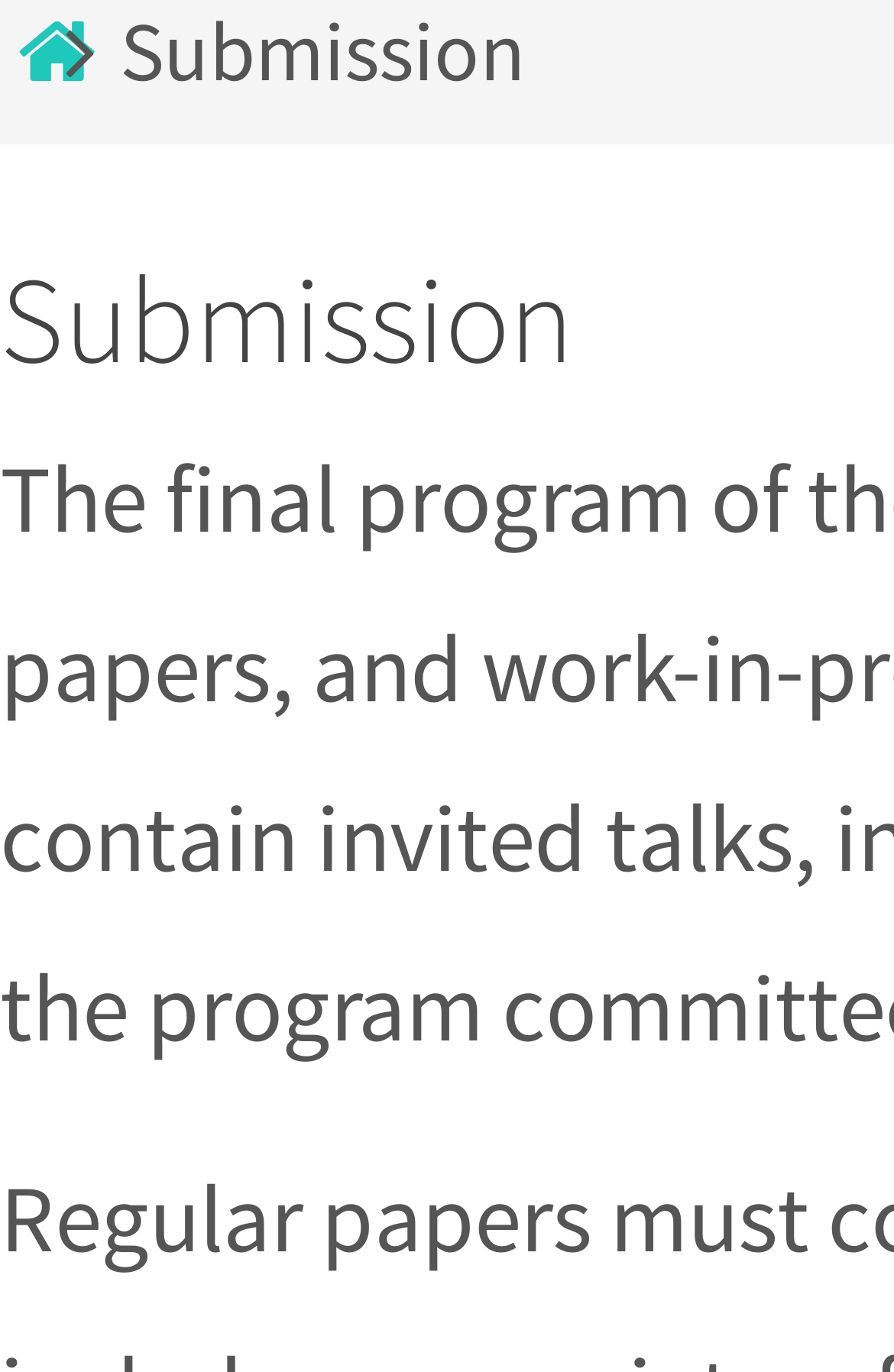Provide the bounding box coordinates, formatted as (top-left x, top-left y, bottom-right x, bottom-right y), with all values being floating point numbers between 0 and 1. Identify the bounding box of the UI element that matches the description: Home

[0.013, 0.041, 0.064, 0.071]